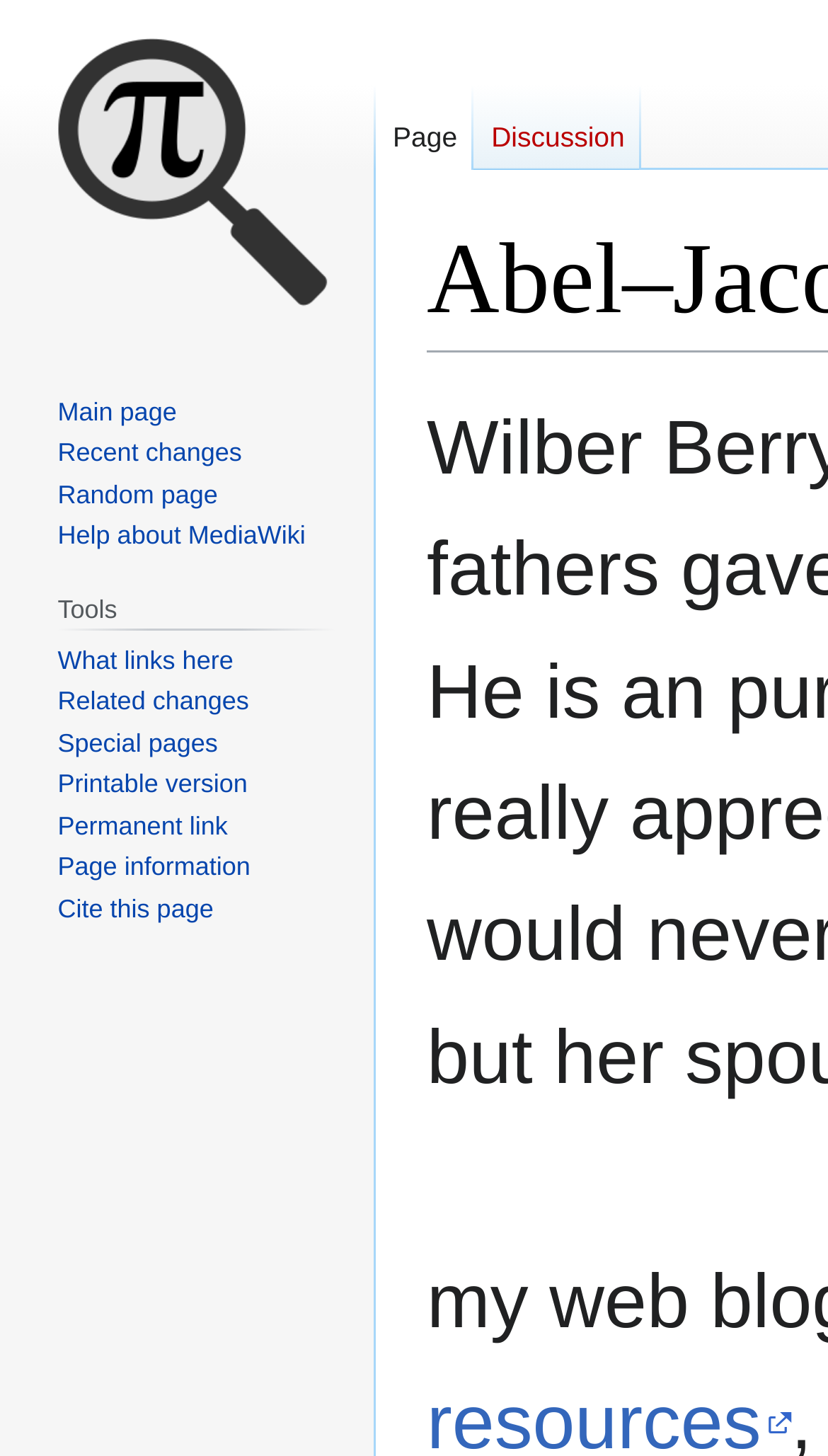Please determine the bounding box coordinates for the element with the description: "title="Visit the main page"".

[0.021, 0.0, 0.431, 0.233]